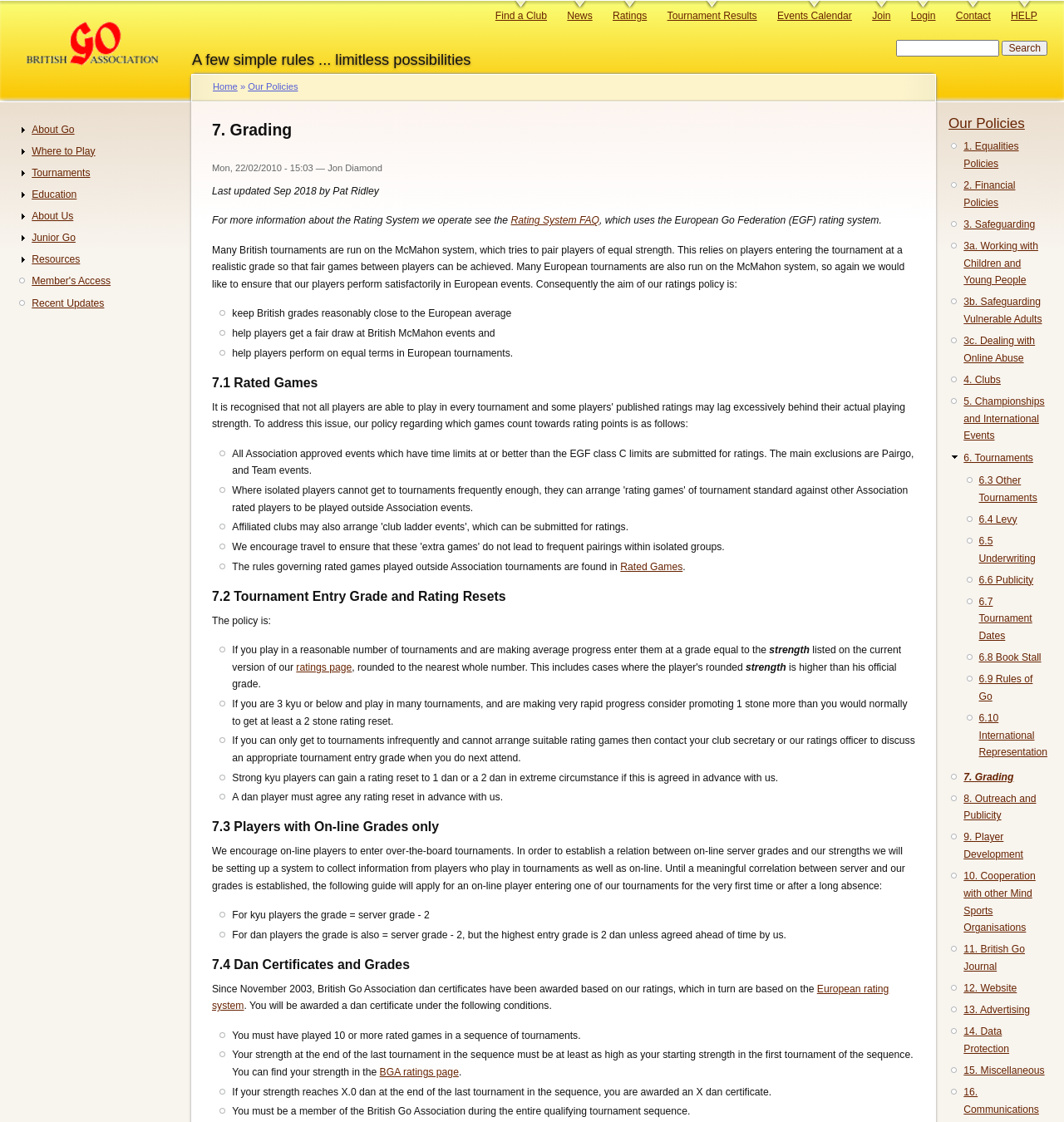Answer the question using only a single word or phrase: 
What is the relation between on-line server grades and British Go Association strengths?

Server grade - 2